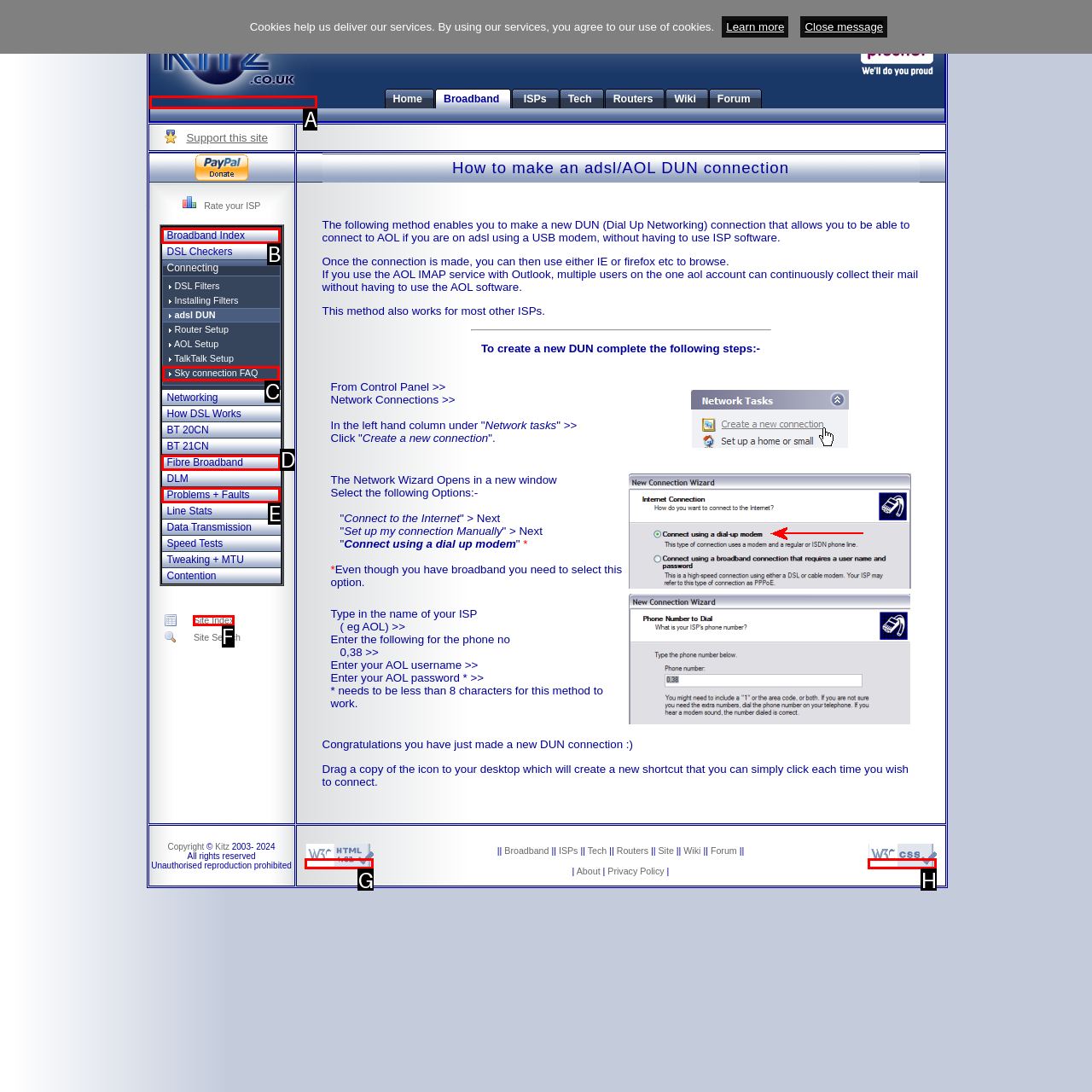Determine which option fits the element description: alt="Valid HTML 4.01 Transitional" name="valid_html"
Answer with the option’s letter directly.

G